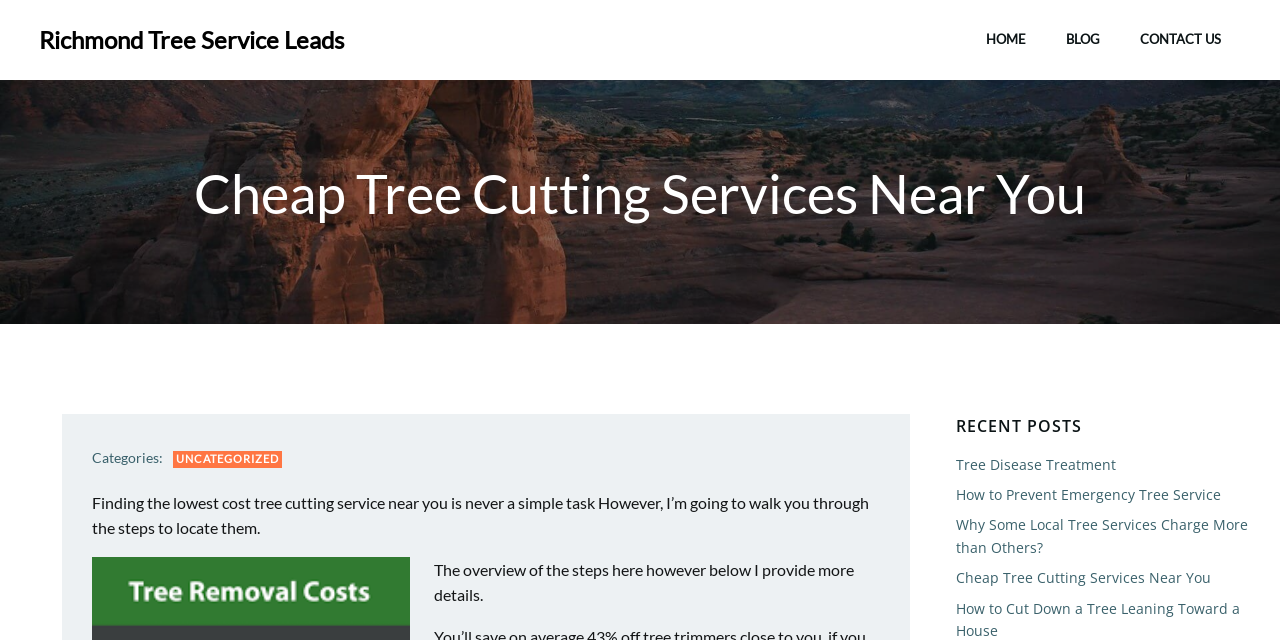Show the bounding box coordinates of the region that should be clicked to follow the instruction: "Click the Contact us link."

None